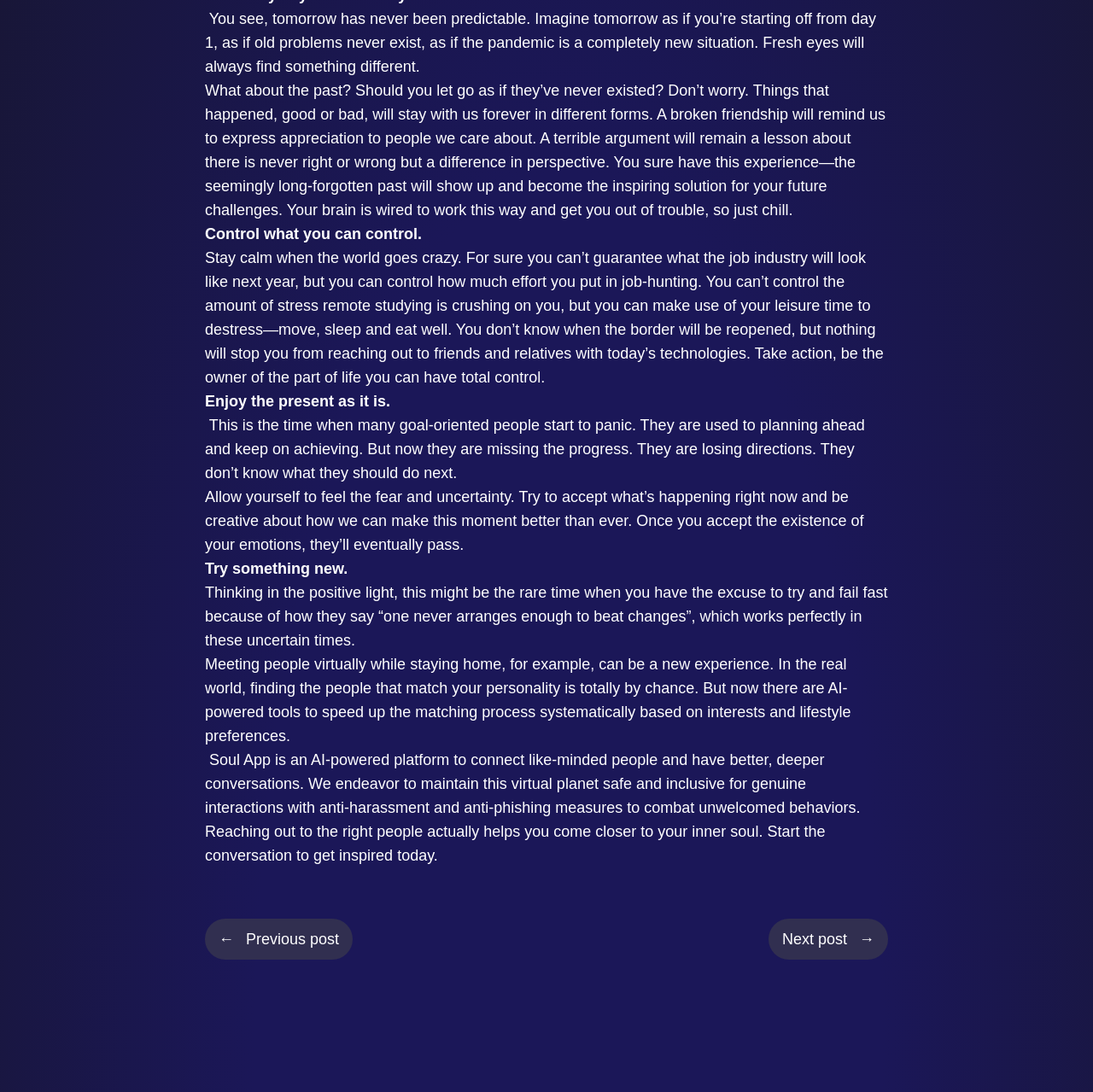Bounding box coordinates are to be given in the format (top-left x, top-left y, bottom-right x, bottom-right y). All values must be floating point numbers between 0 and 1. Provide the bounding box coordinate for the UI element described as: ← Previous post

[0.188, 0.841, 0.323, 0.879]